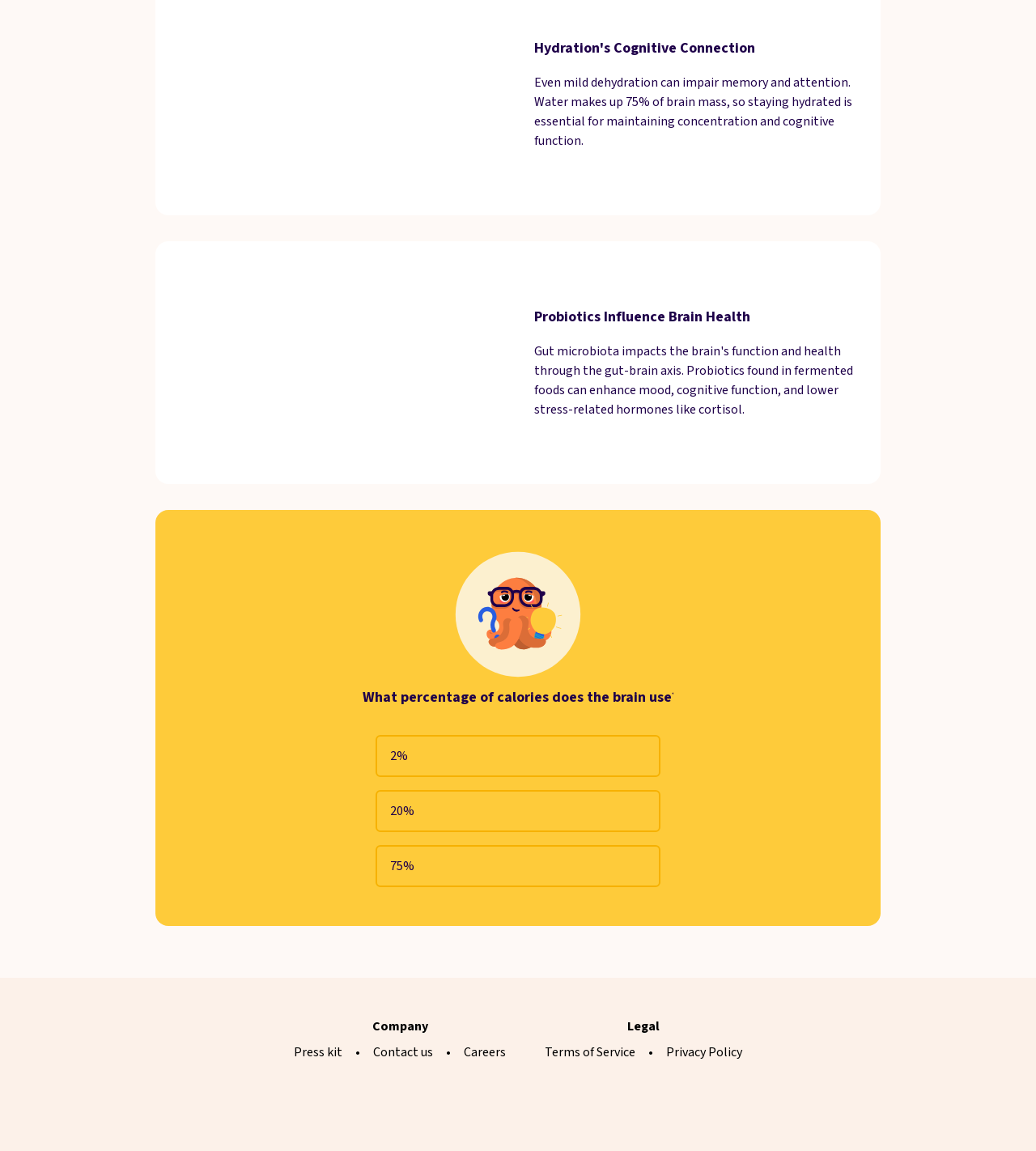How many options are provided for the question about brain calorie usage?
Based on the visual, give a brief answer using one word or a short phrase.

3